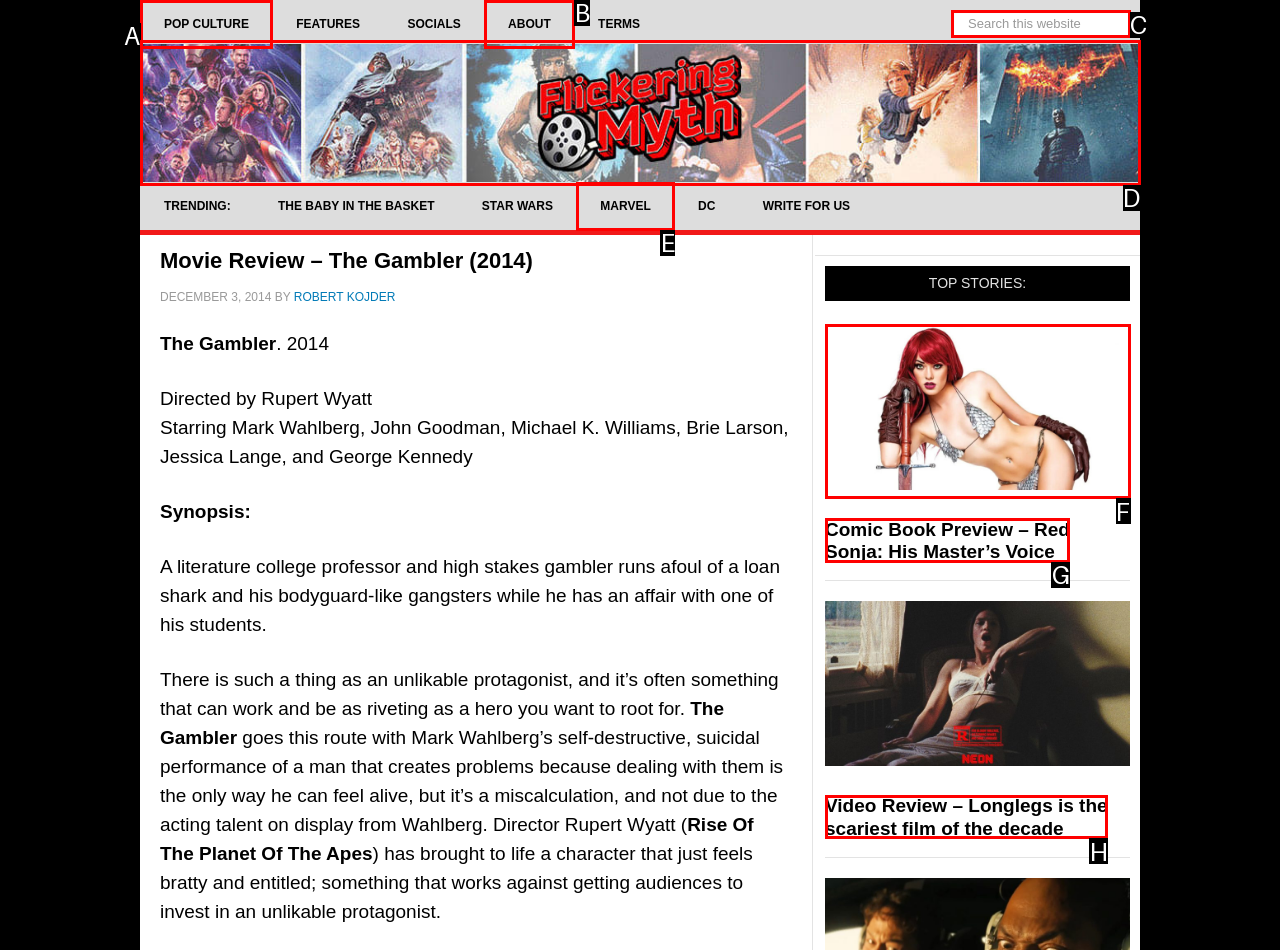Select the UI element that should be clicked to execute the following task: Search this website
Provide the letter of the correct choice from the given options.

C